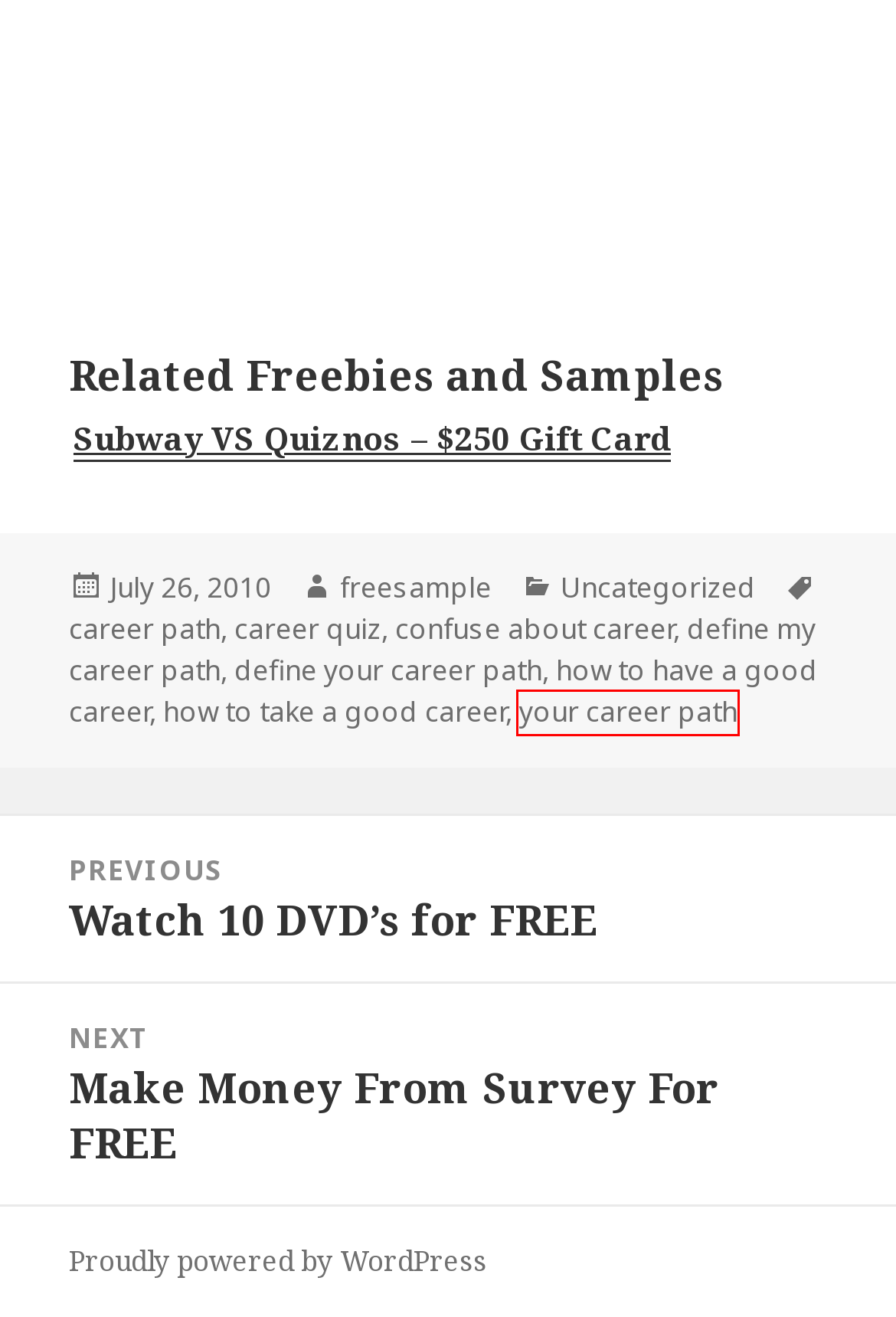Please examine the screenshot provided, which contains a red bounding box around a UI element. Select the webpage description that most accurately describes the new page displayed after clicking the highlighted element. Here are the candidates:
A. your career path | Free Products Samples
B. Make Money From Survey For FREE | Free Products Samples
C. define your career path | Free Products Samples
D. how to have a good career | Free Products Samples
E. Watch 10 DVD’s for FREE | Free Products Samples
F. Blog Tool, Publishing Platform, and CMS – WordPress.org
G. career path | Free Products Samples
H. career quiz | Free Products Samples

A